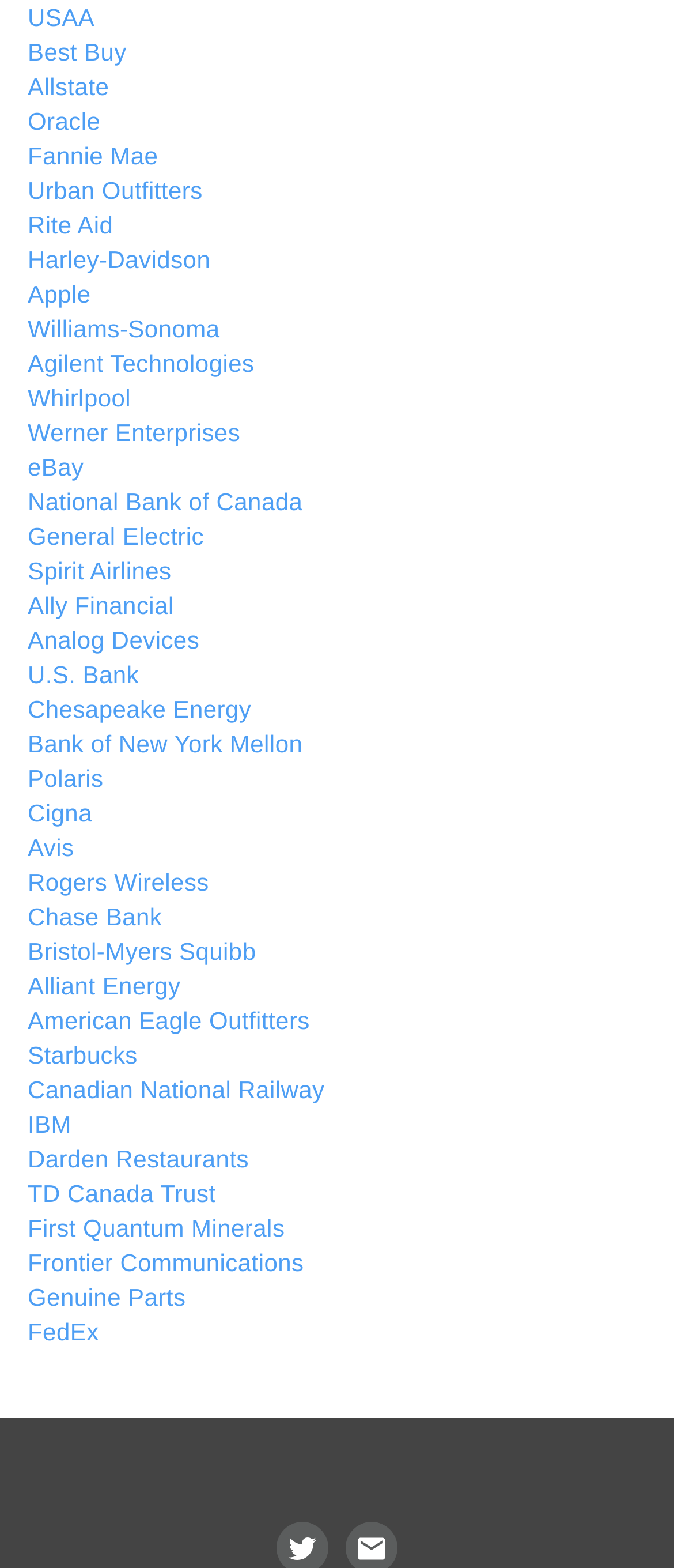Can you identify the bounding box coordinates of the clickable region needed to carry out this instruction: 'Check out Starbucks'? The coordinates should be four float numbers within the range of 0 to 1, stated as [left, top, right, bottom].

[0.041, 0.664, 0.204, 0.682]